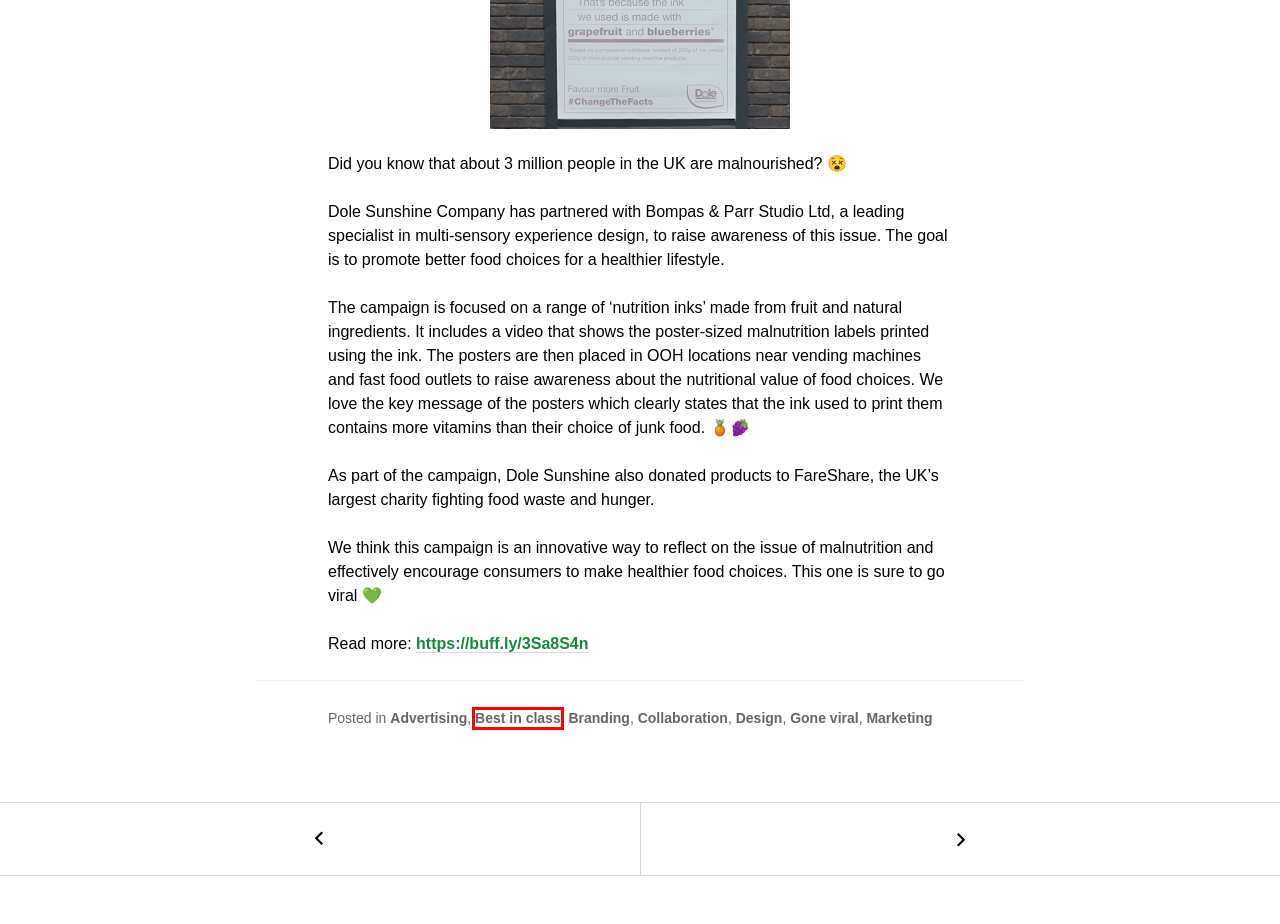Look at the screenshot of a webpage where a red bounding box surrounds a UI element. Your task is to select the best-matching webpage description for the new webpage after you click the element within the bounding box. The available options are:
A. Ghost Honey’s bold design is aptly named for Halloween
B. Julia - PageProof Instagram
C. Yahoo
D. Gone viral - PageProof Instagram
E. Collaboration - PageProof Instagram
F. Advertising - PageProof Instagram
G. Design - PageProof Instagram
H. Best in class - PageProof Instagram

H